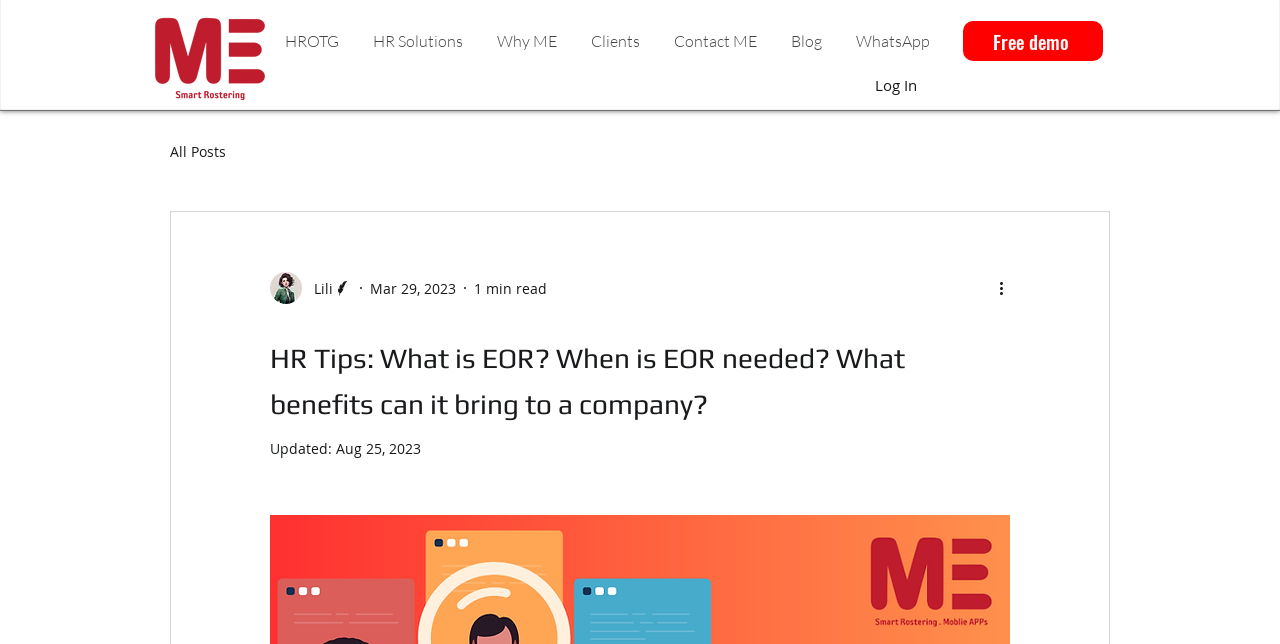Find and indicate the bounding box coordinates of the region you should select to follow the given instruction: "Click the 'More actions' button".

[0.778, 0.429, 0.797, 0.466]